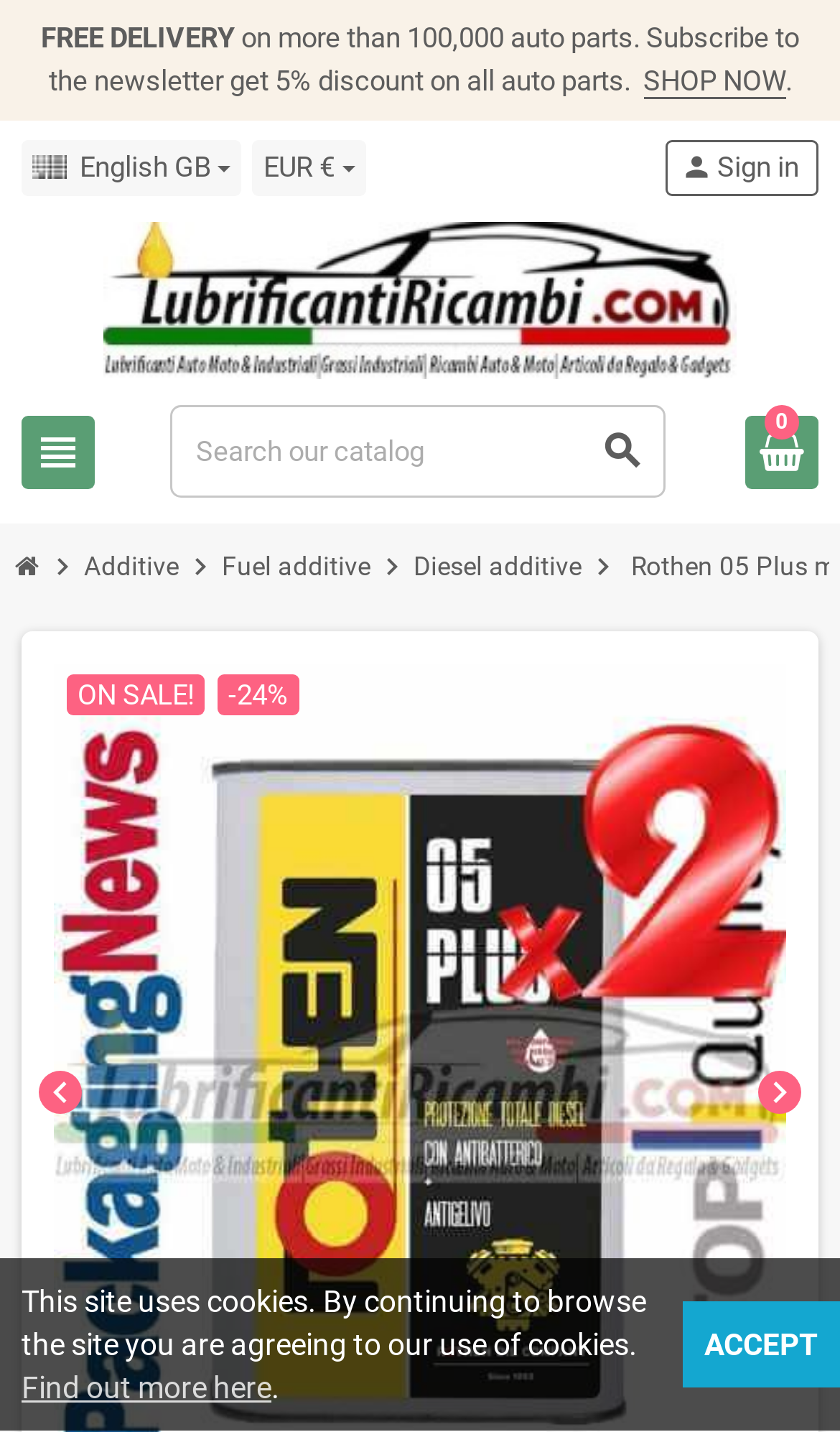Determine the bounding box coordinates for the HTML element described here: "Find out more here".

[0.026, 0.957, 0.323, 0.981]